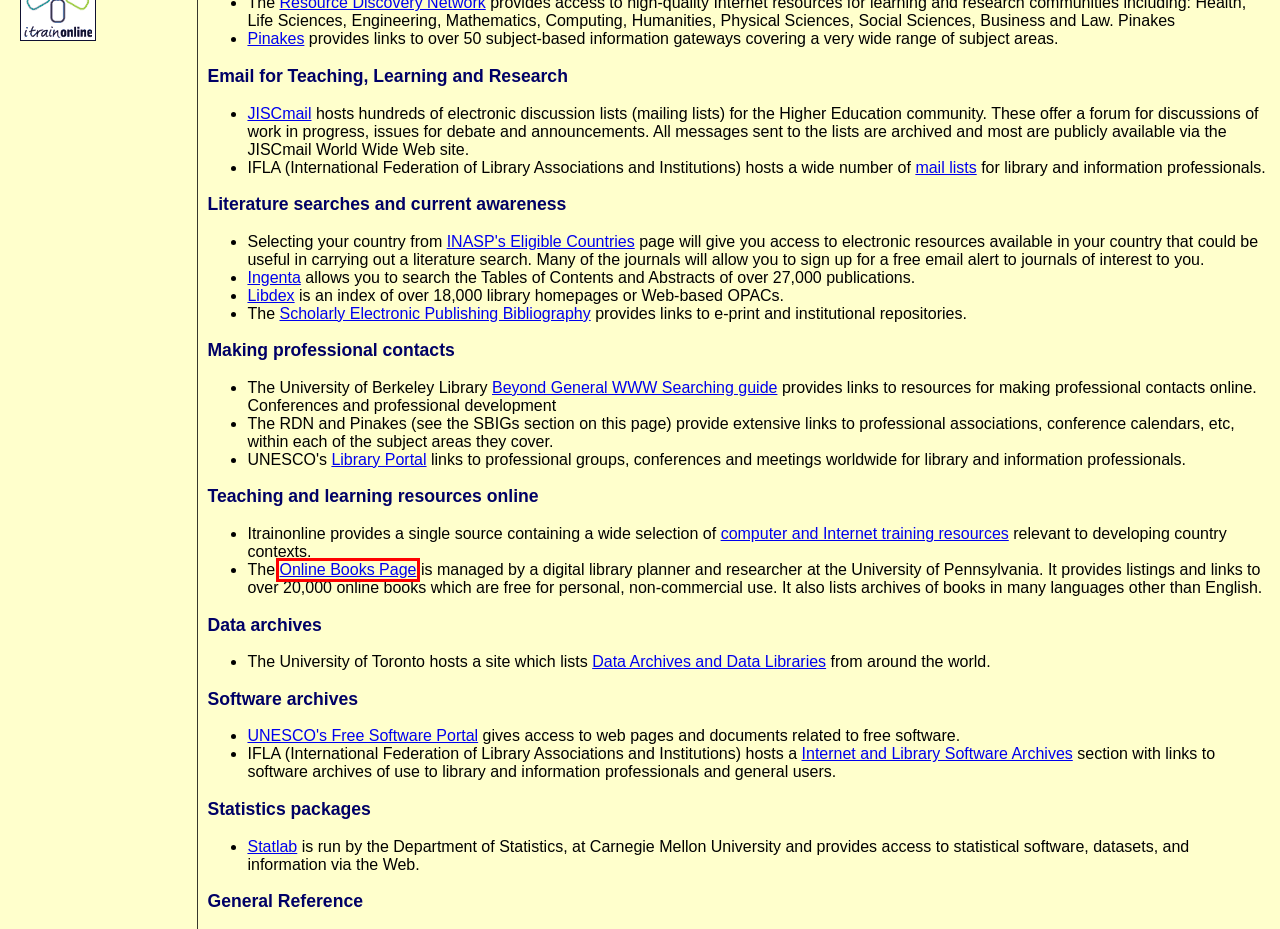You have a screenshot of a webpage with a red rectangle bounding box around a UI element. Choose the best description that matches the new page after clicking the element within the bounding box. The candidate descriptions are:
A. StatLib Index
B. University of Houston Libraries
C. JISCMail
D. The Online Books Page: Book Listings
E. Libdex – Worldwide index of library catalogues, libraries & books
F. Home | INASP
G. WWW Virtual Library: General Reference
H. Home - Evaluating Resources - Library Guides at UC Berkeley

D